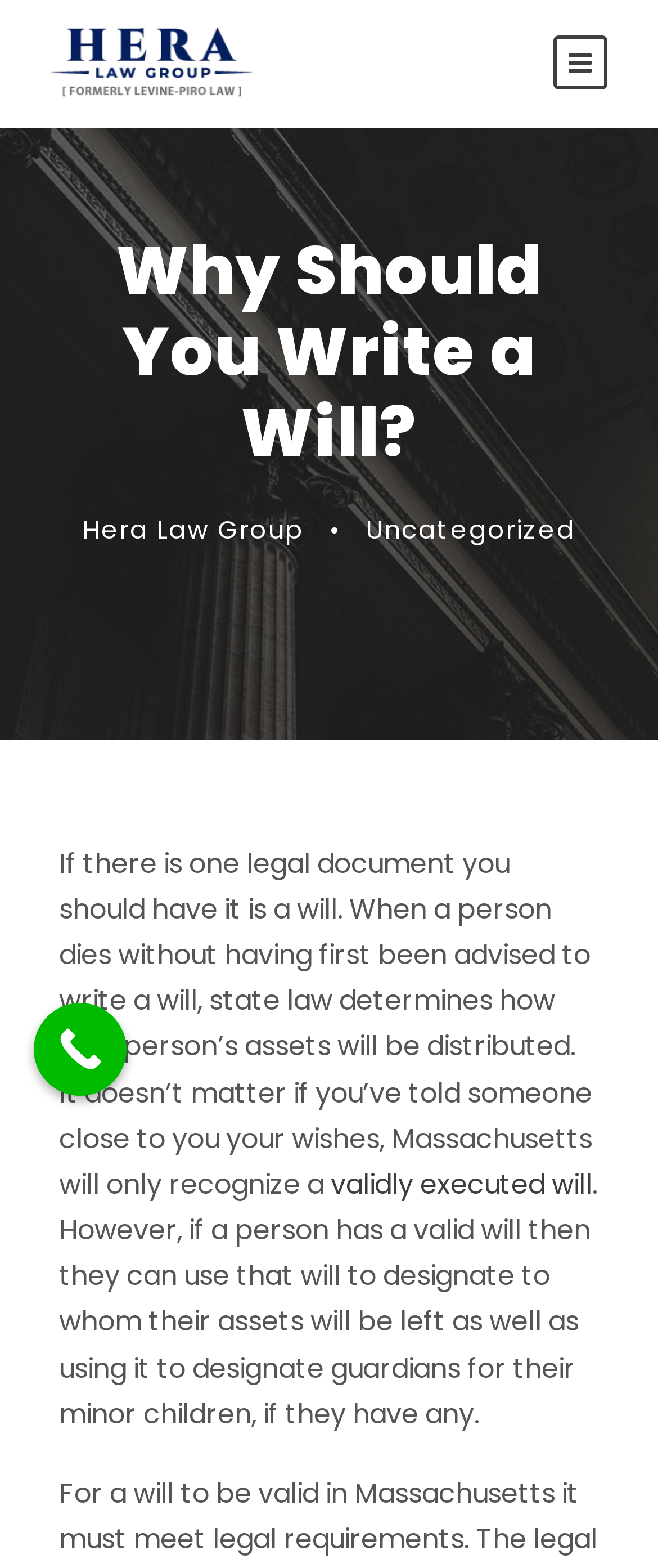How many links are there in the top section of the webpage?
Please provide a single word or phrase based on the screenshot.

Three